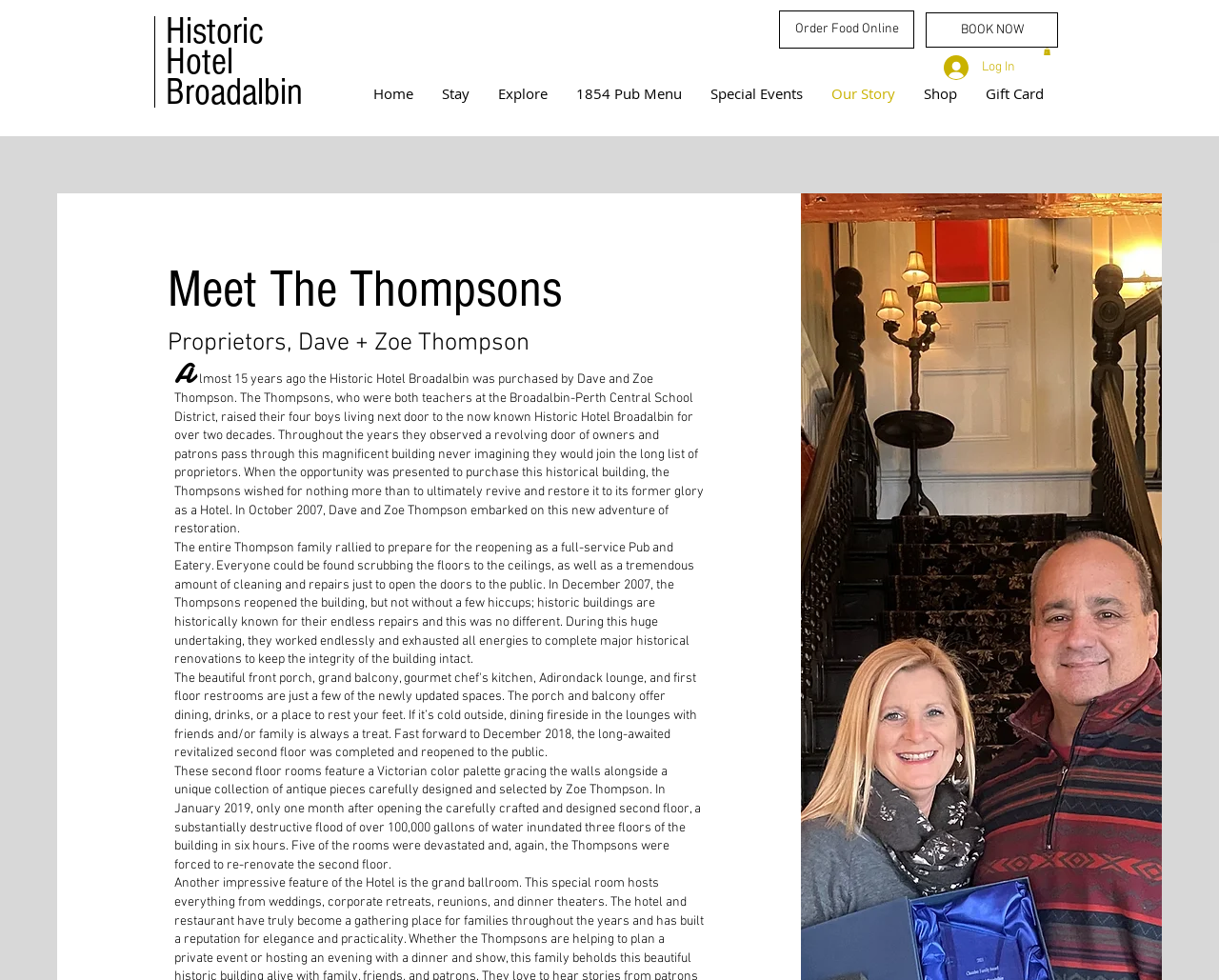How many boys did the Thompsons raise?
Please use the visual content to give a single word or phrase answer.

four